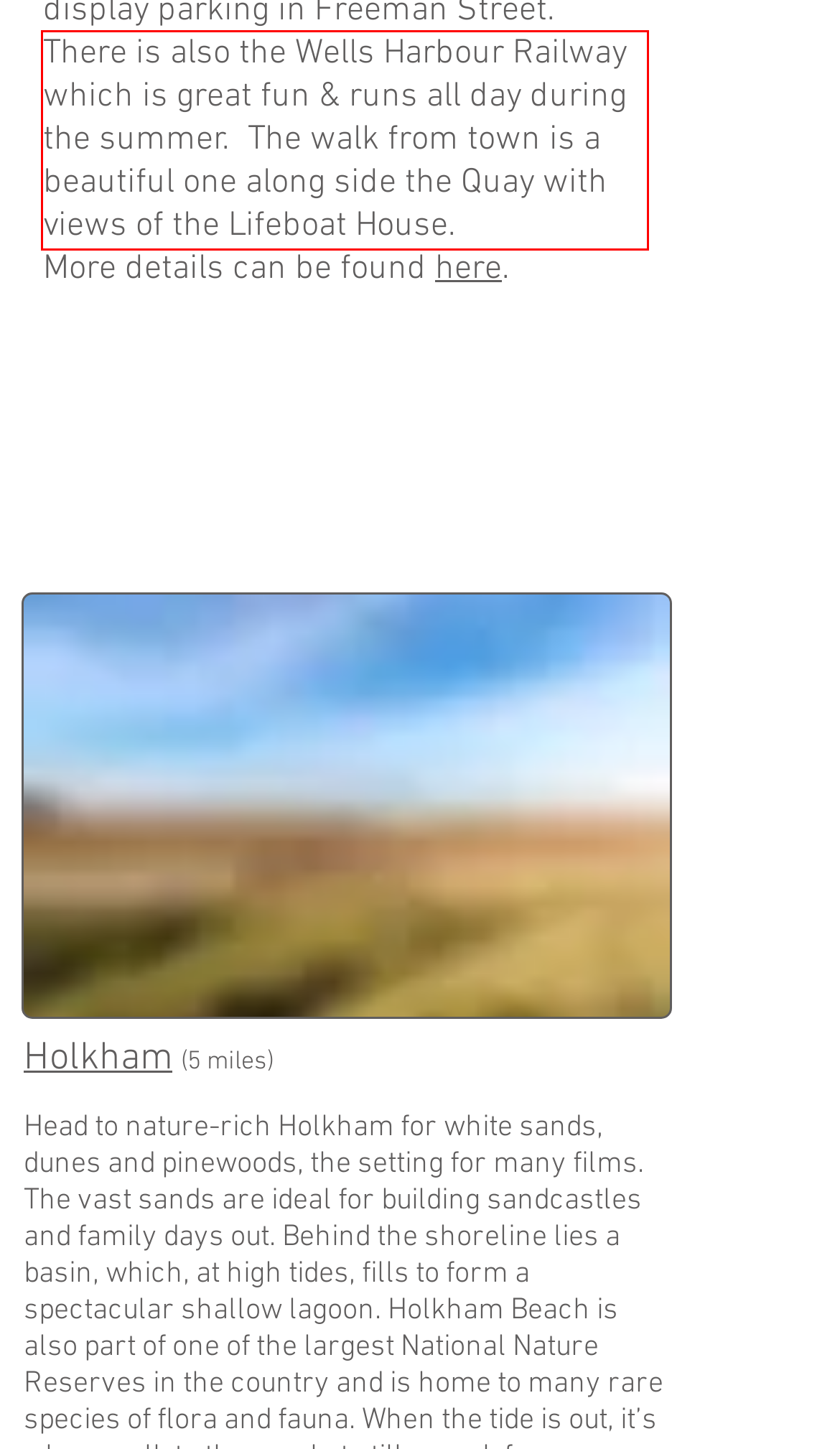Please examine the webpage screenshot and extract the text within the red bounding box using OCR.

There is also the Wells Harbour Railway which is great fun & runs all day during the summer. The walk from town is a beautiful one along side the Quay with views of the Lifeboat House.